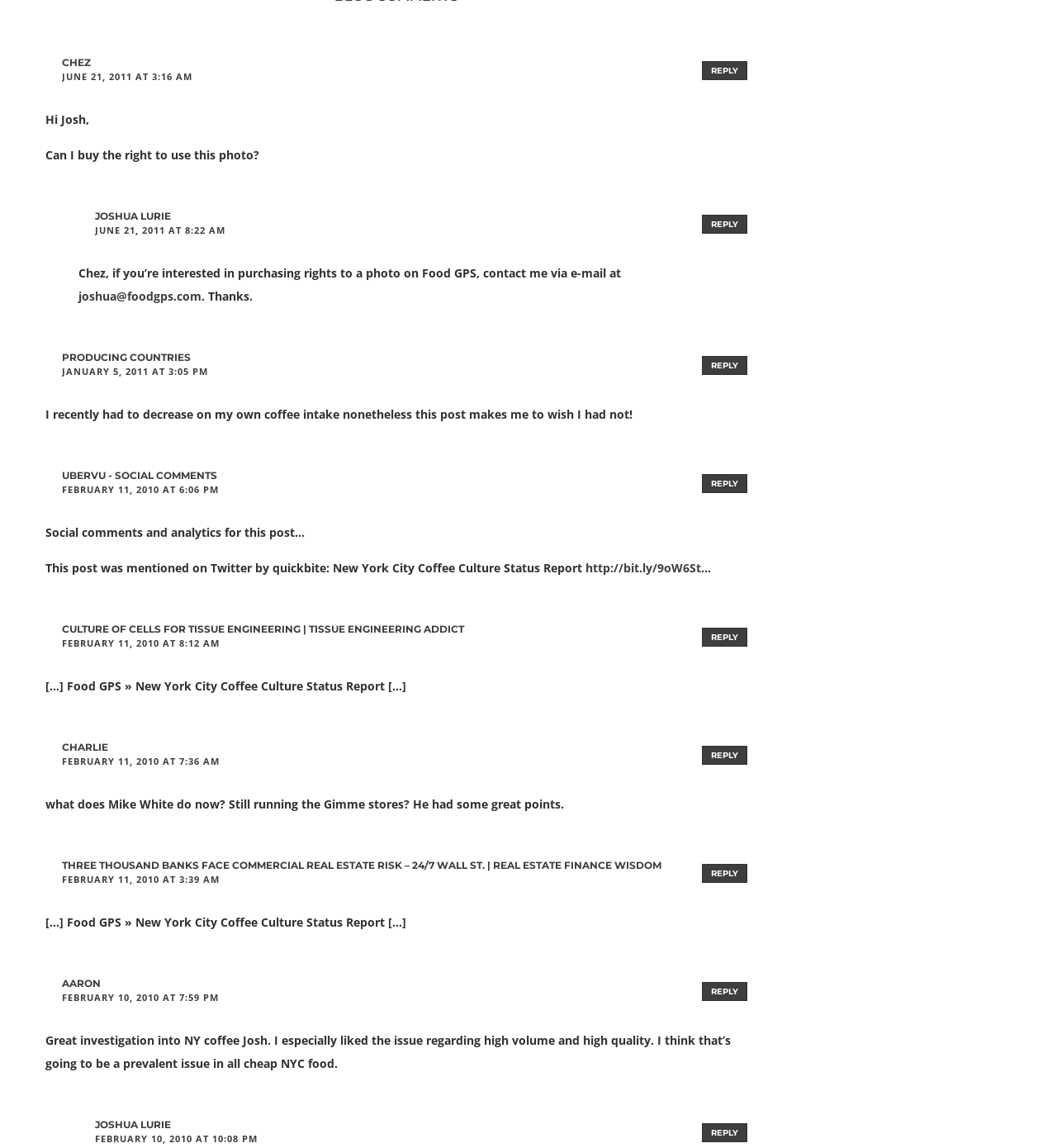Please specify the bounding box coordinates of the region to click in order to perform the following instruction: "View Joshua Lurie's comment".

[0.09, 0.182, 0.162, 0.193]